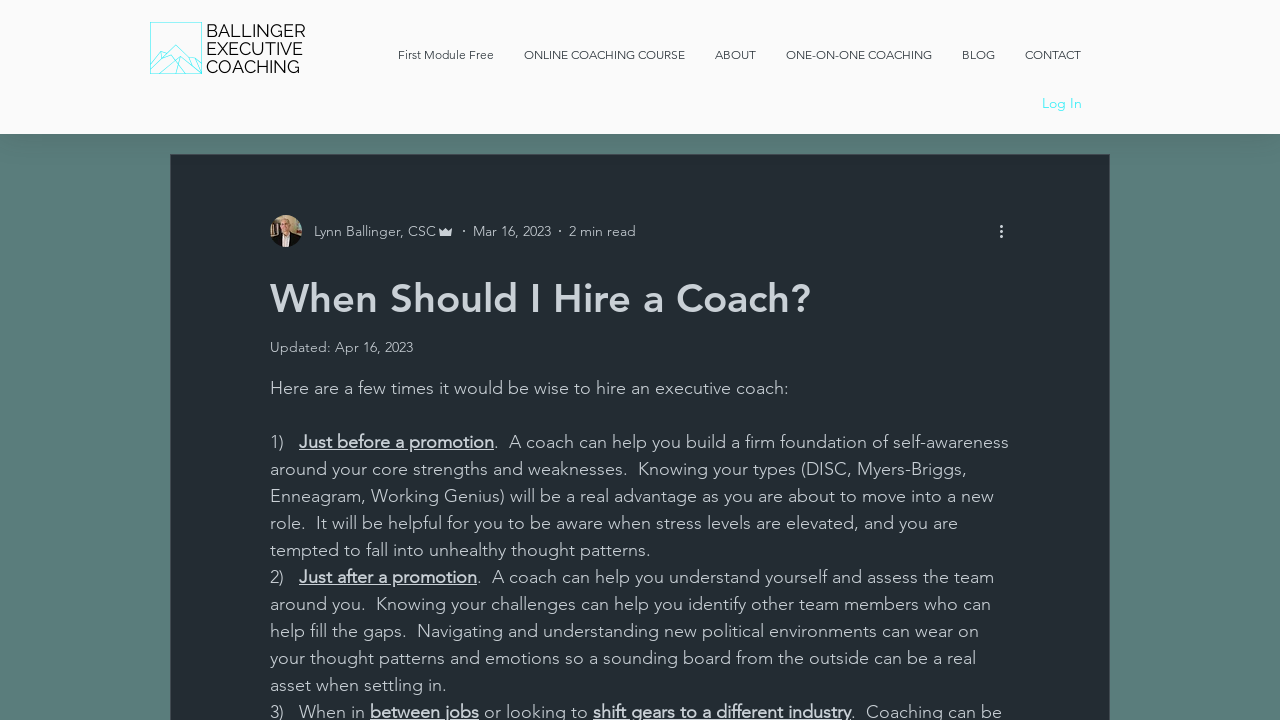Look at the image and give a detailed response to the following question: What is the date of the article update?

I found the StaticText element with the text 'Updated:', which is followed by the date 'Apr 16, 2023'. This indicates that the article was updated on this date.